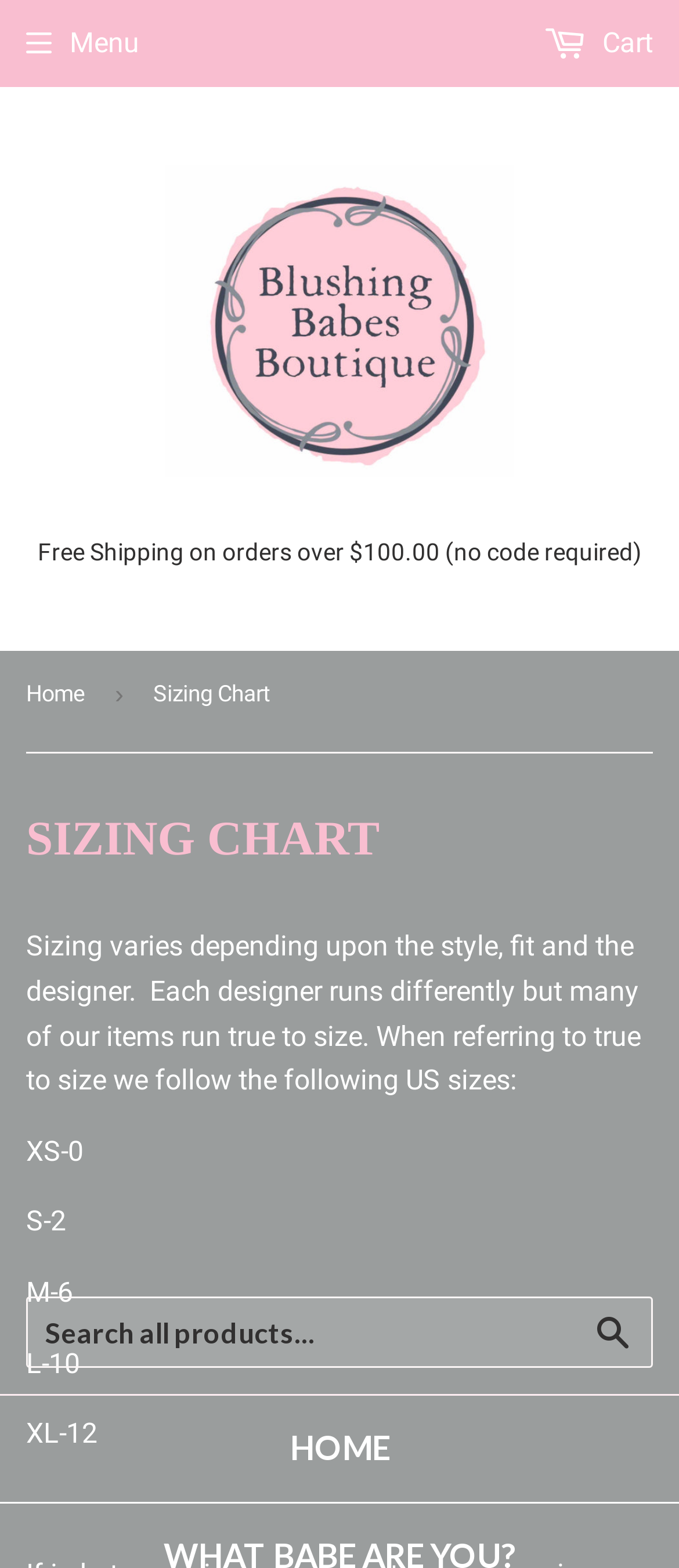What is the purpose of the search box?
Refer to the image and provide a one-word or short phrase answer.

Search all products